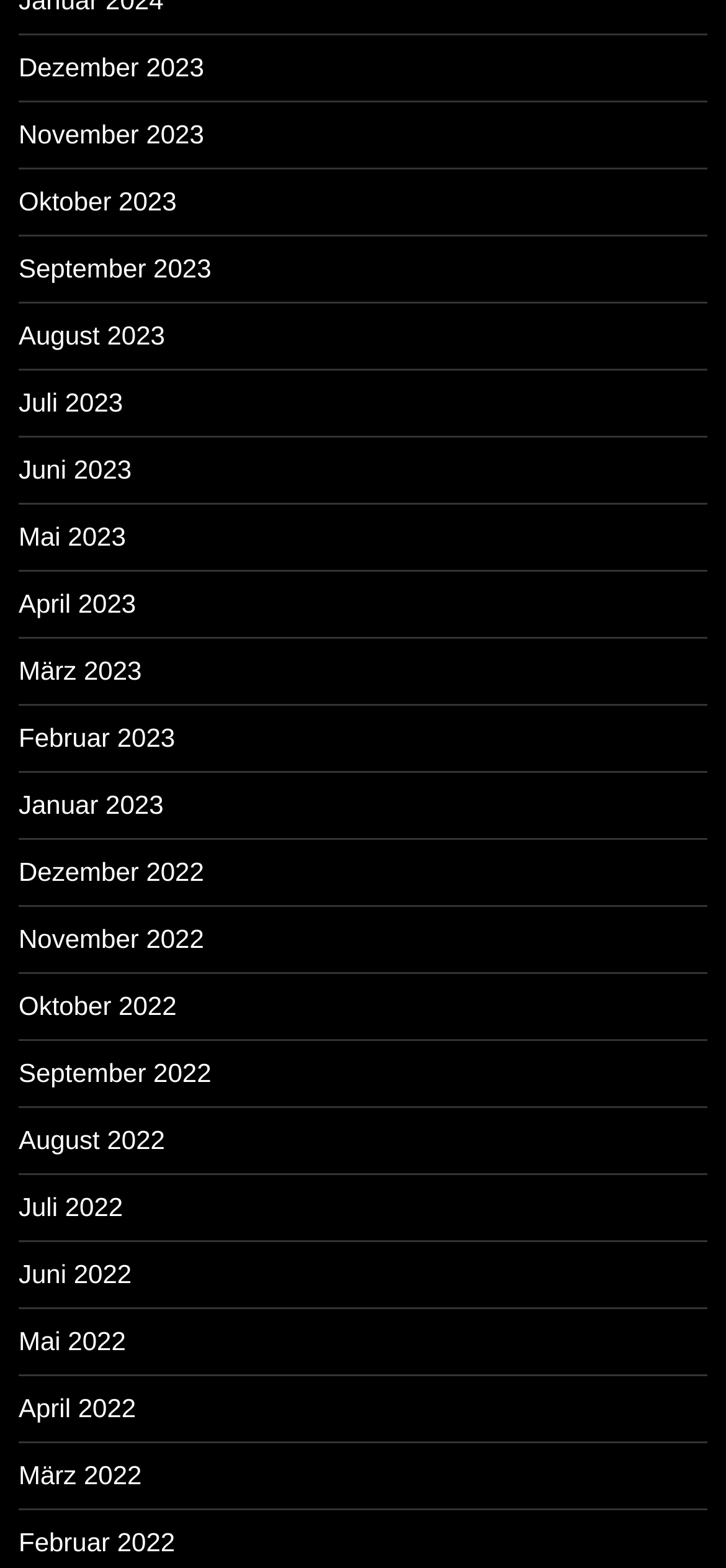Please specify the bounding box coordinates of the clickable region to carry out the following instruction: "access März 2022". The coordinates should be four float numbers between 0 and 1, in the format [left, top, right, bottom].

[0.026, 0.931, 0.195, 0.95]